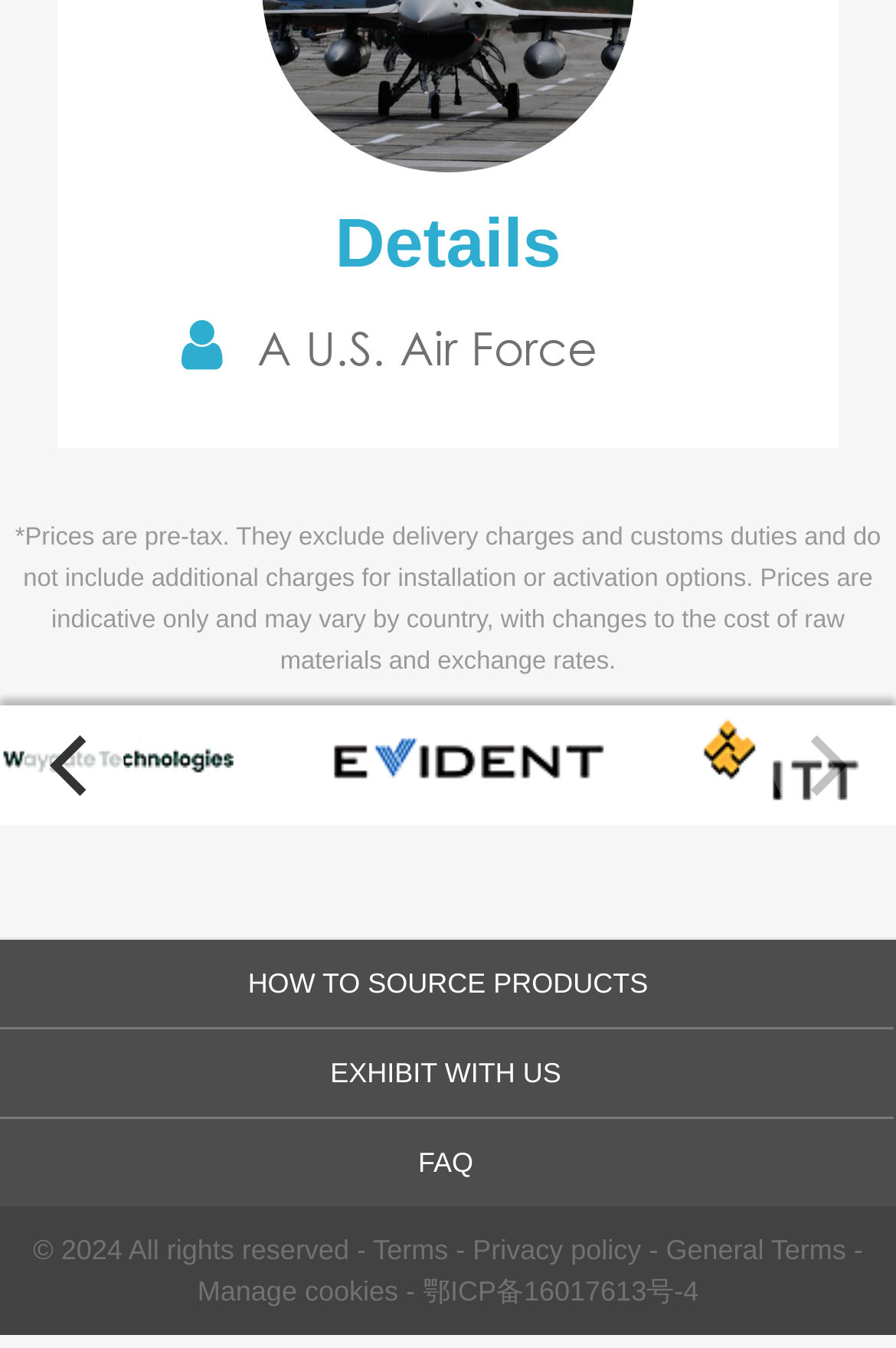Identify the bounding box coordinates of the section that should be clicked to achieve the task described: "Toggle Table of Content".

None